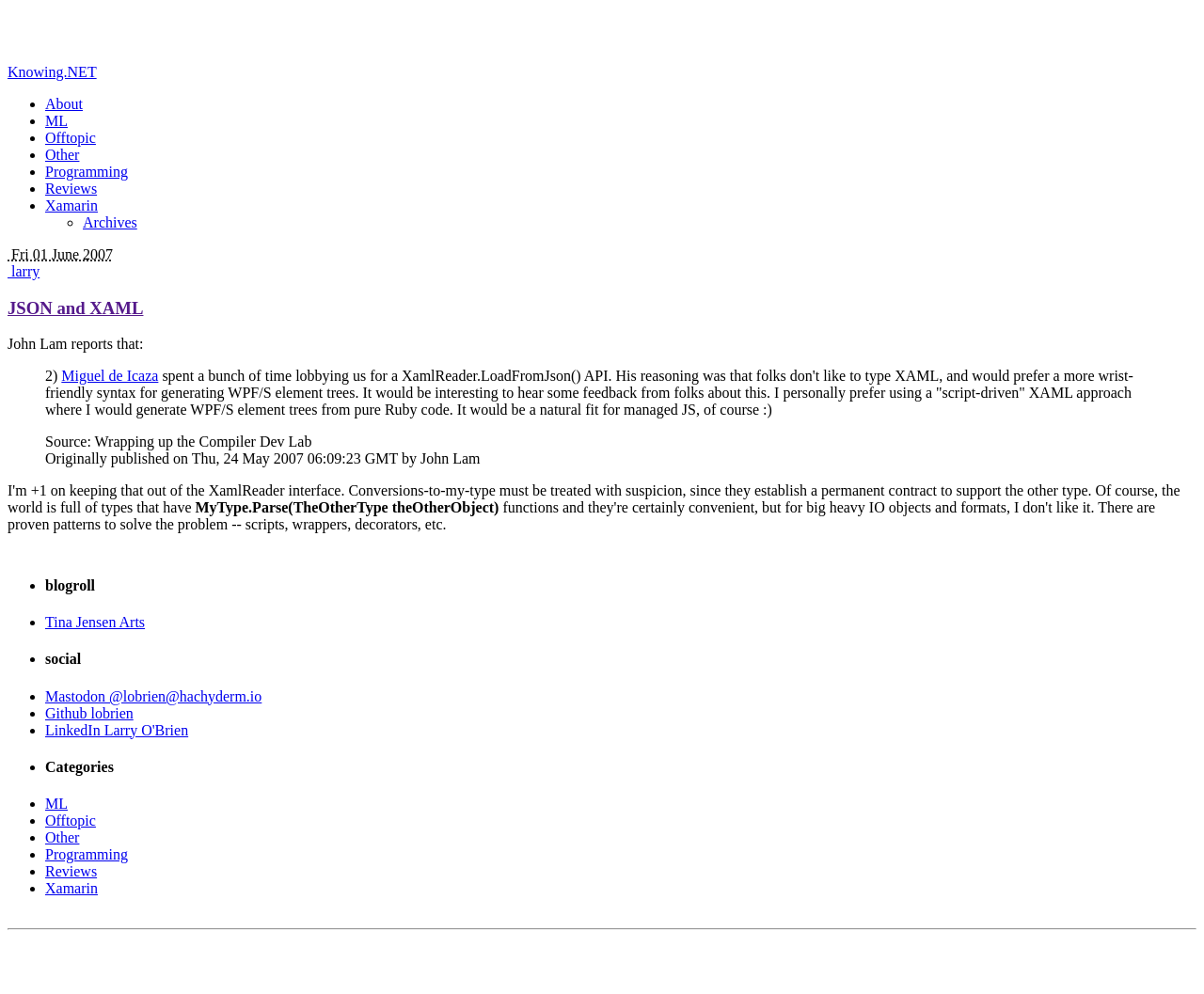Please provide the bounding box coordinates for the element that needs to be clicked to perform the following instruction: "view the blogroll". The coordinates should be given as four float numbers between 0 and 1, i.e., [left, top, right, bottom].

[0.038, 0.581, 0.994, 0.598]